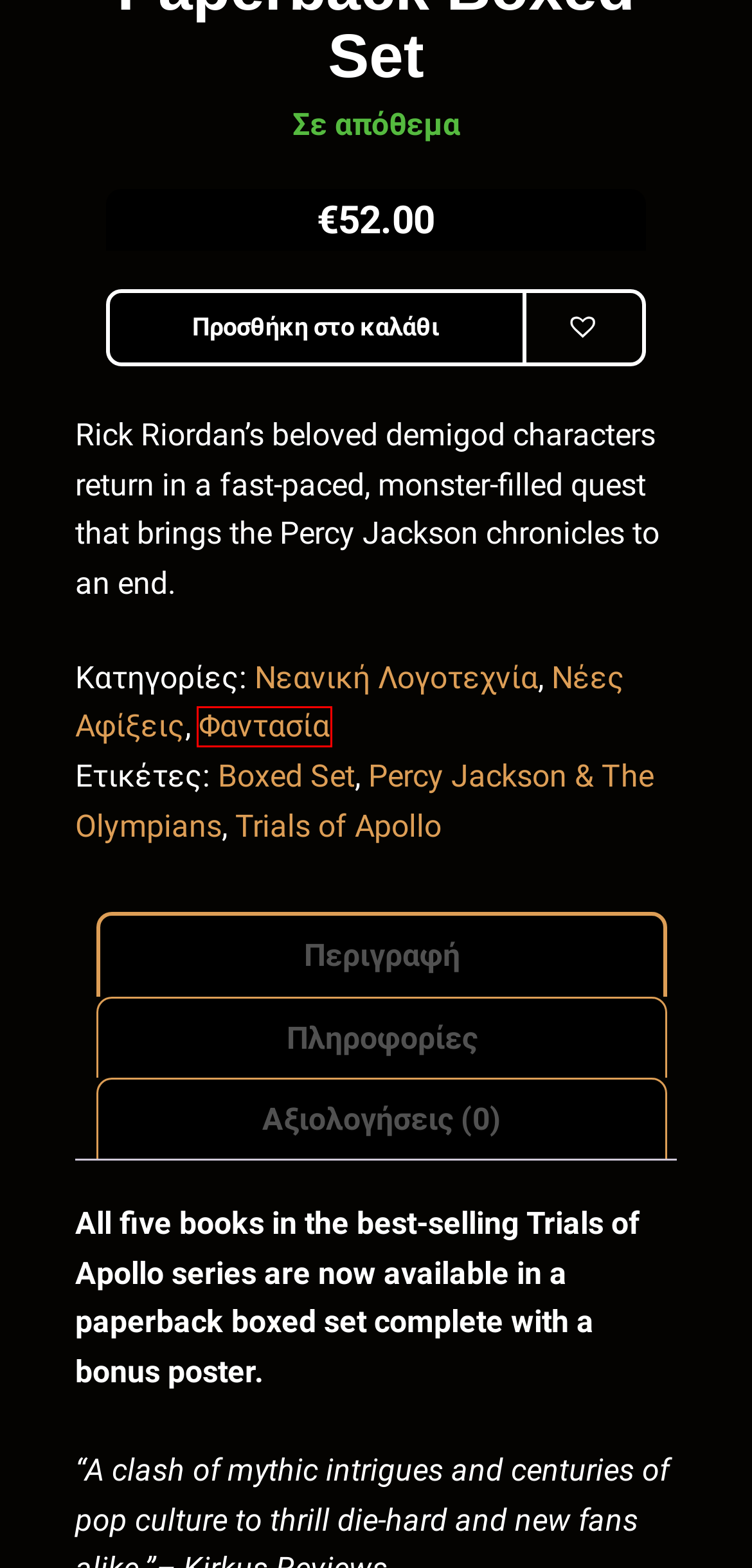You are looking at a screenshot of a webpage with a red bounding box around an element. Determine the best matching webpage description for the new webpage resulting from clicking the element in the red bounding box. Here are the descriptions:
A. Προϊόντα με ετικέτα "Trials of Apollo" - Η Άγνωστη Καντάθ
B. Προϊόντα με ετικέτα "Percy Jackson & The Olympians" - Η Άγνωστη Καντάθ
C. Το ηλεκτρονικό βιβλιοπωλείο του φανταστικού! - Η Άγνωστη Καντάθ
D. Προϊόντα στην κατηγορία "Φαντασία" - Η Άγνωστη Καντάθ
E. Το βιβλιοπωλείο του φανταστικού - Η Άγνωστη Καντάθ
F. Προϊόντα στην κατηγορία "Νέες Αφίξεις" - Η Άγνωστη Καντάθ
G. Προϊόντα με ετικέτα "Boxed Set" - Η Άγνωστη Καντάθ
H. Πολιτική Απορρήτου - Η Άγνωστη Καντάθ

D